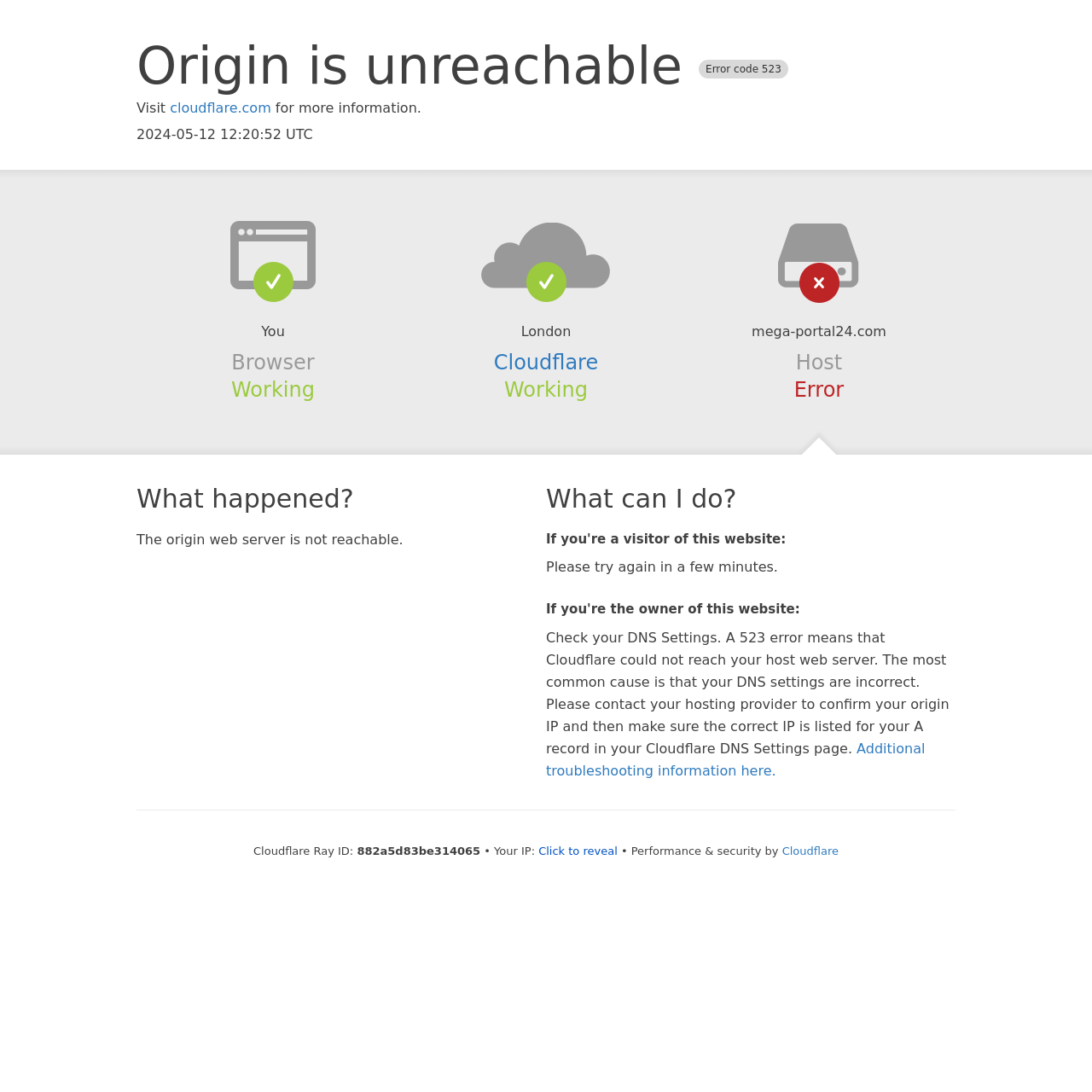Respond concisely with one word or phrase to the following query:
What is the current status of the host?

Error